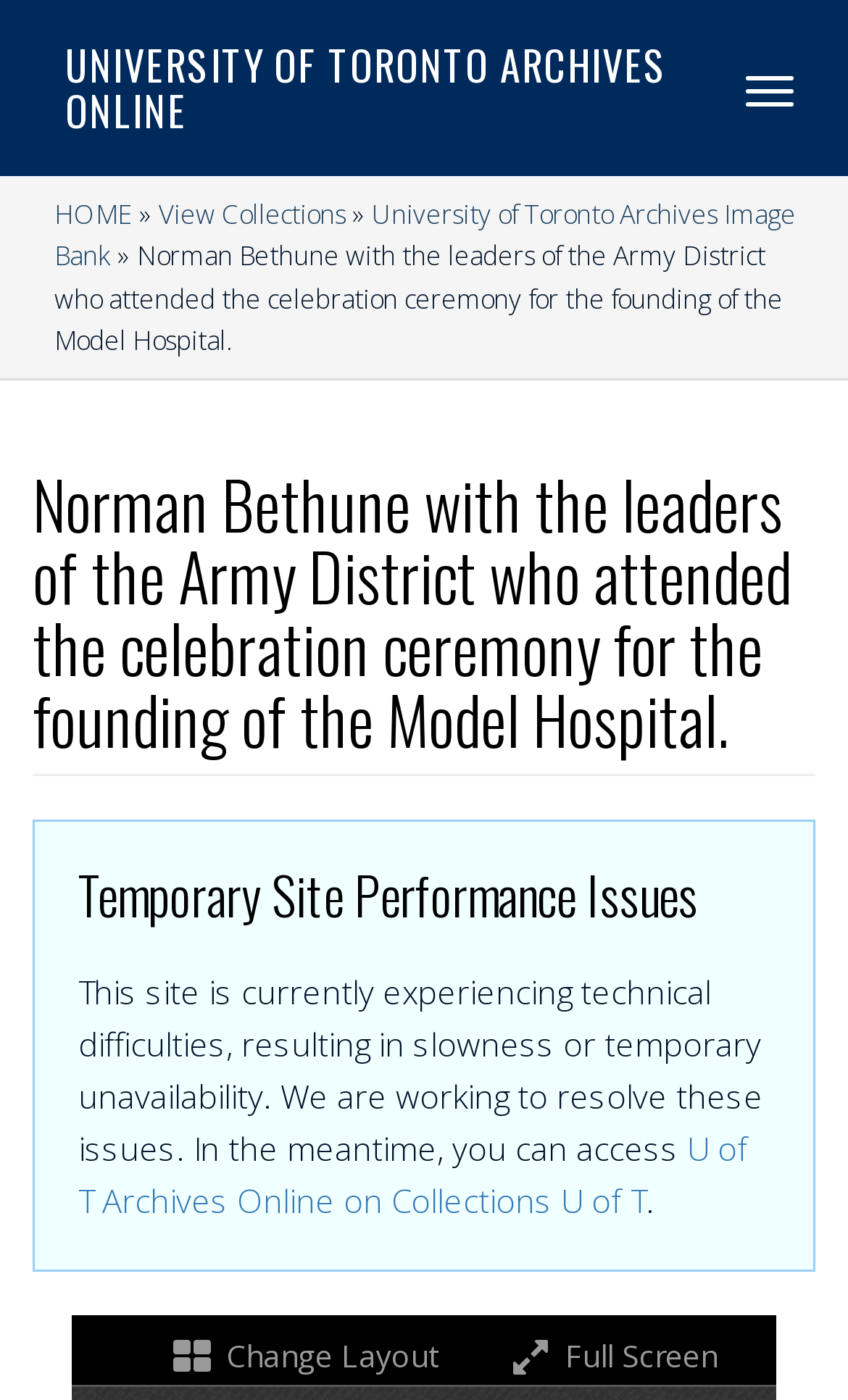Reply to the question with a single word or phrase:
What is the name of the archives online?

University of Toronto Archives Online